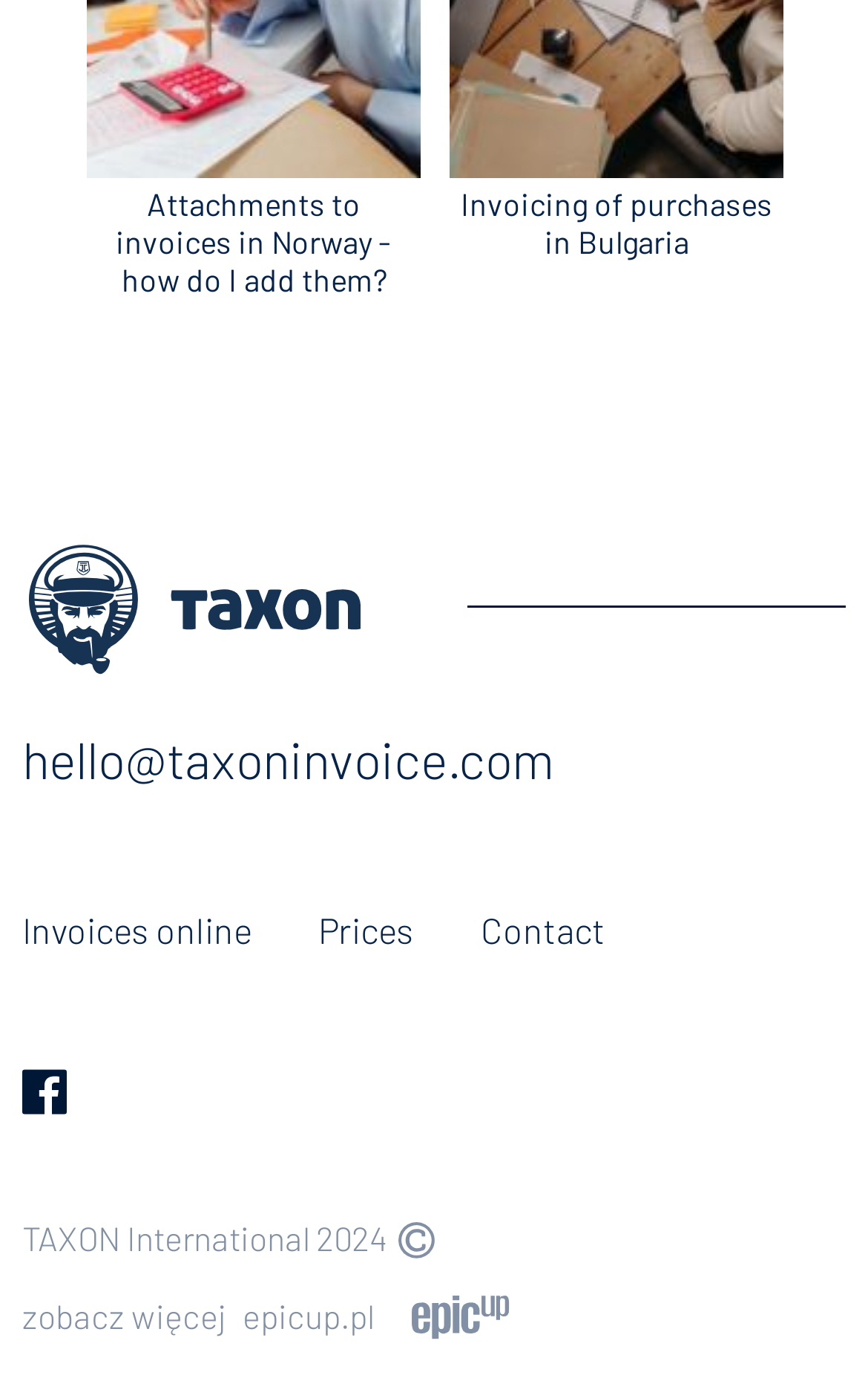Provide the bounding box for the UI element matching this description: "Invoices online".

[0.026, 0.649, 0.29, 0.68]